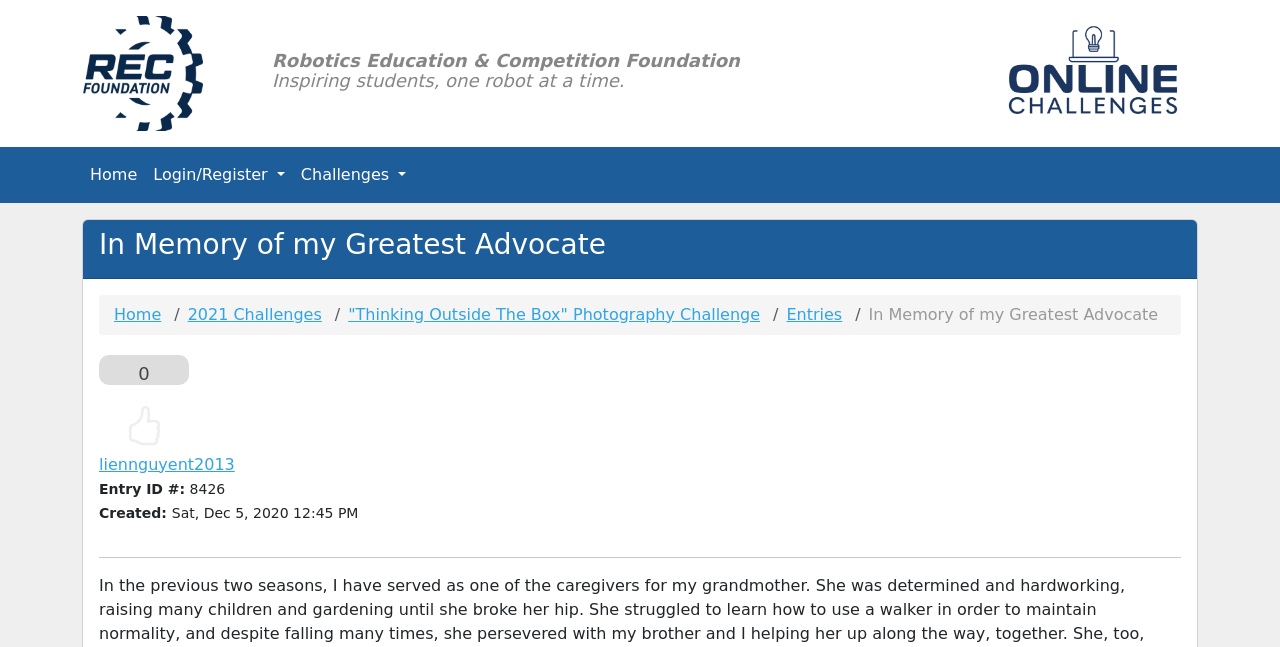Generate a comprehensive description of the contents of the webpage.

The webpage is a tribute to someone's greatest advocate, with a focus on online challenges. At the top left, there is a link to the "Robotics Education & Competition Foundation" accompanied by an image with the same name. Next to it, there is a static text "Inspiring students, one robot at a time." On the top right, there is a link to "Online Challenges" with an associated image.

Below these elements, there are three buttons: "Home", "Login/Register", and "Challenges", aligned horizontally. Underneath these buttons, there is a heading "In Memory of my Greatest Advocate" that spans almost the entire width of the page.

Further down, there are five links arranged horizontally: "Home", "2021 Challenges", '"Thinking Outside The Box" Photography Challenge', "Entries", and another "In Memory of my Greatest Advocate" text. The links are followed by a static text "0" and a link "Voting has ended for this challenge." with an associated image.

The page also features information about a specific challenge entry, including the username "liennguyent2013", the entry ID "#8426", the creation date "Sat, Dec 5, 2020 12:45 PM", and a separator line below.